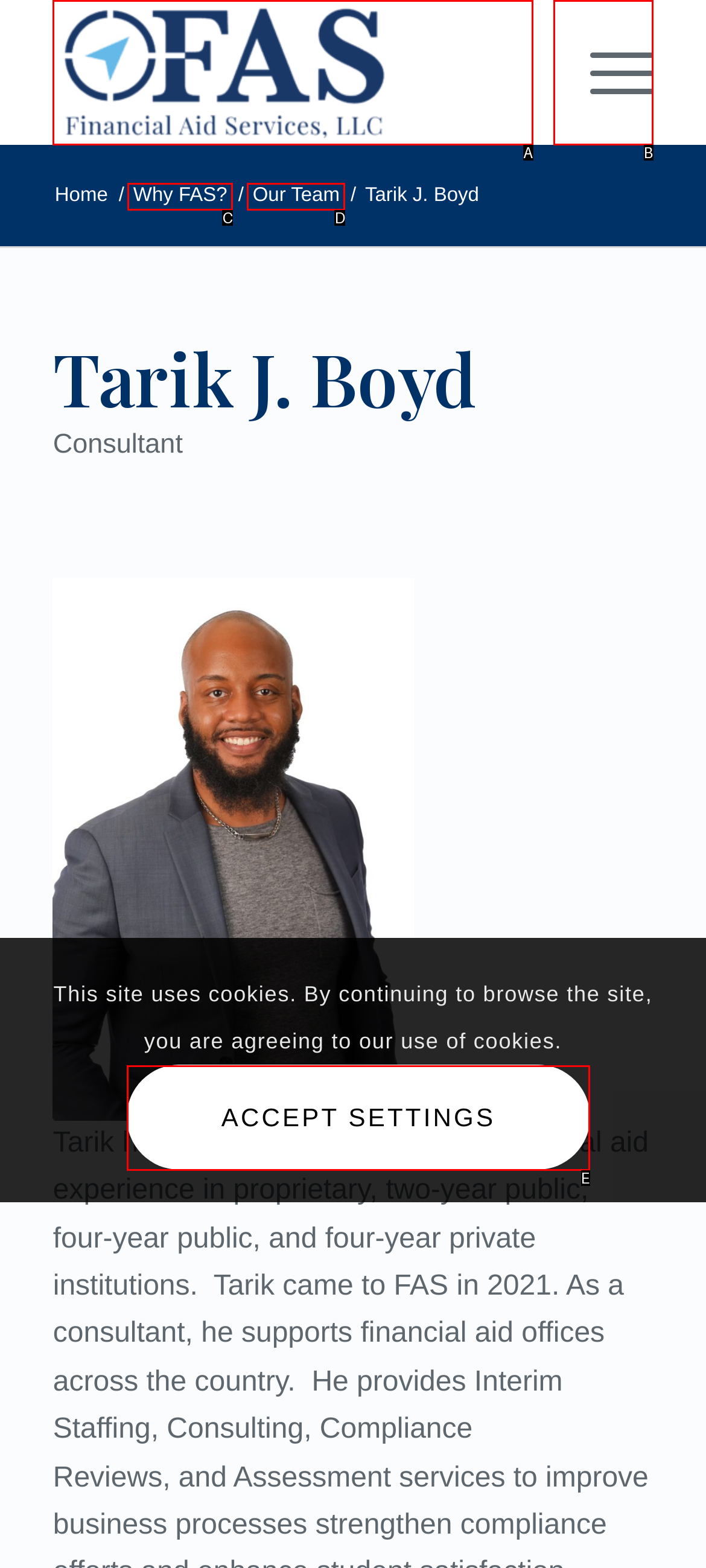Find the option that aligns with: Why FAS?
Provide the letter of the corresponding option.

C